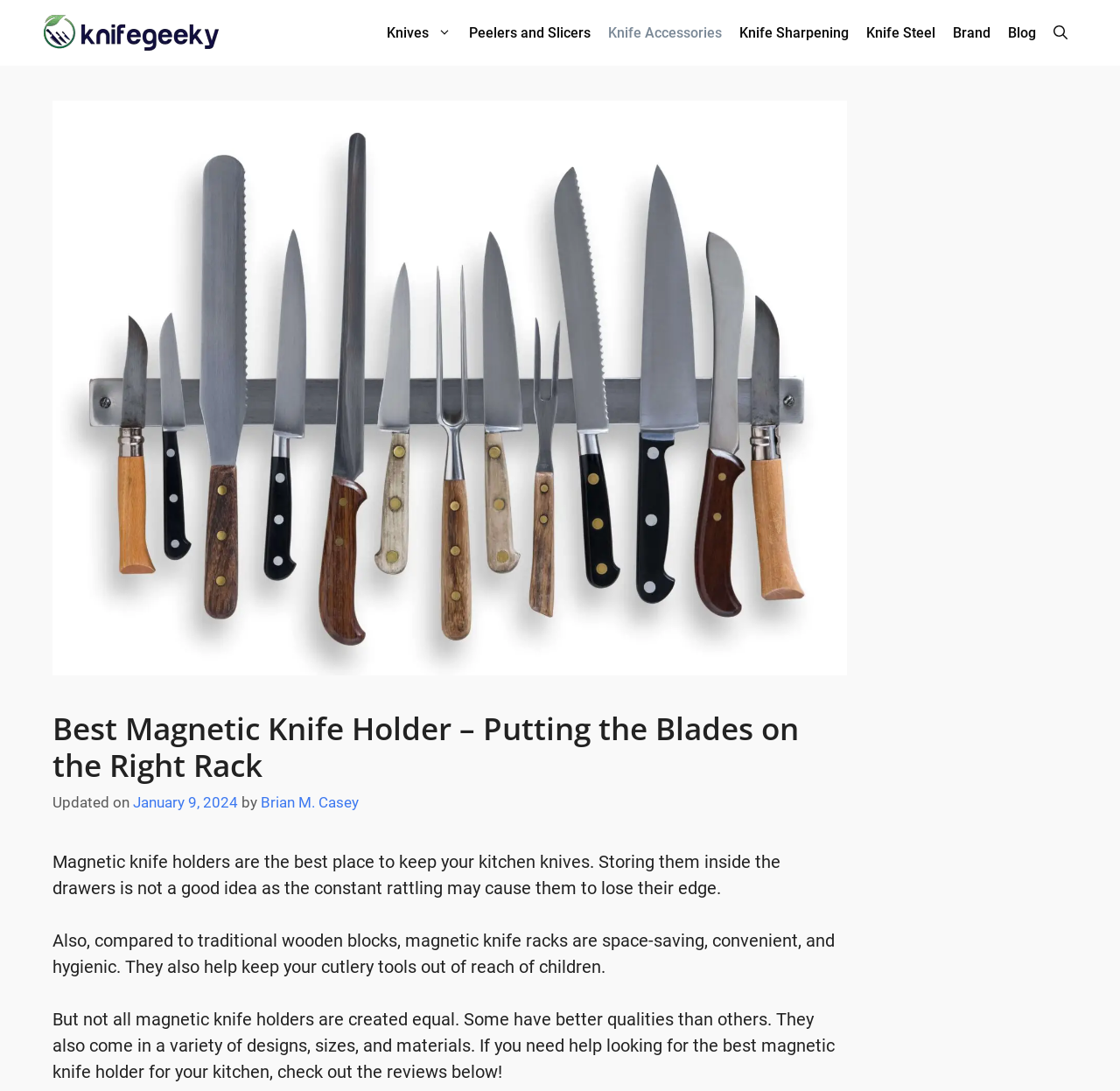Identify the bounding box coordinates for the UI element described as: "Peelers and Slicers".

[0.411, 0.01, 0.535, 0.05]